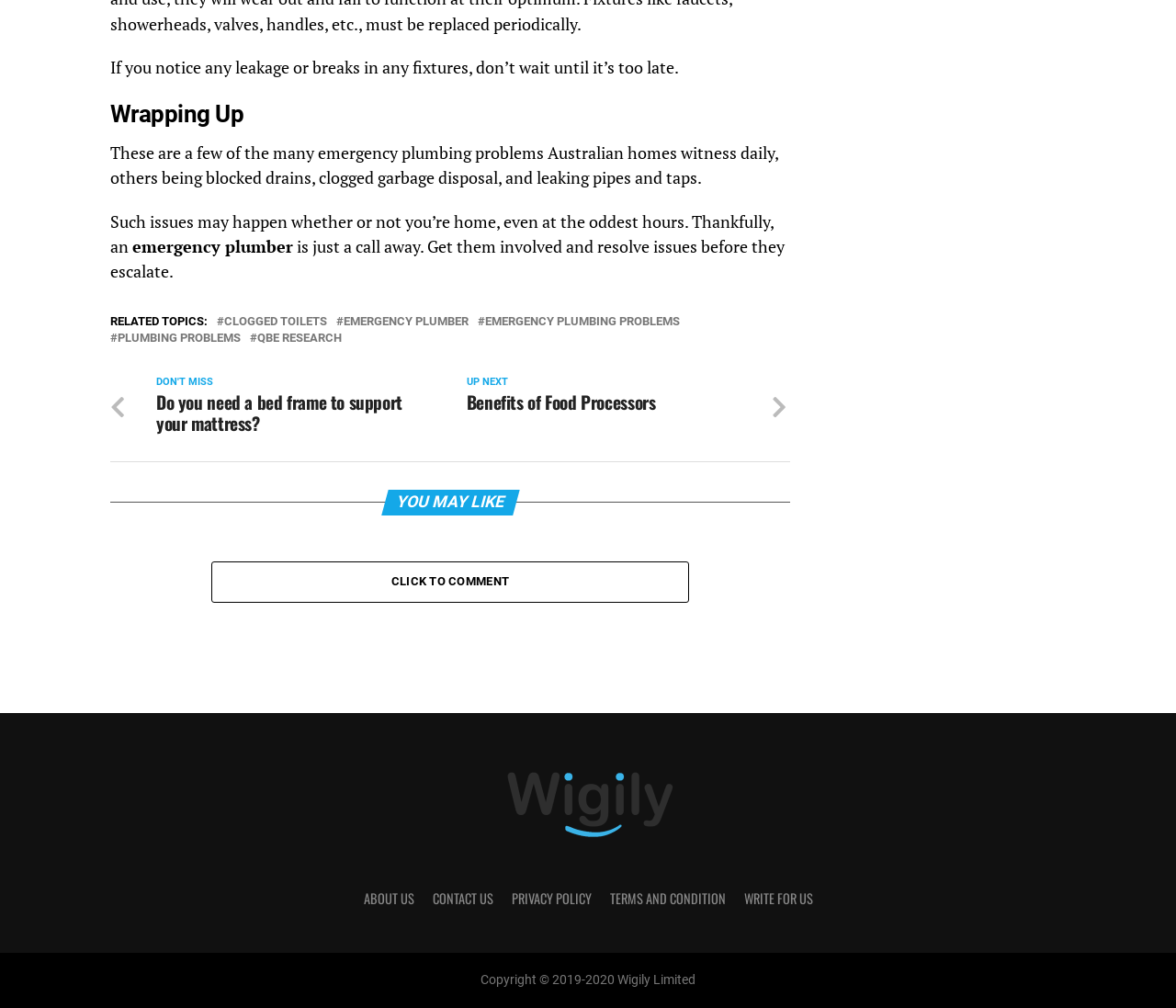Please determine the bounding box of the UI element that matches this description: emergency plumber. The coordinates should be given as (top-left x, top-left y, bottom-right x, bottom-right y), with all values between 0 and 1.

[0.292, 0.314, 0.398, 0.326]